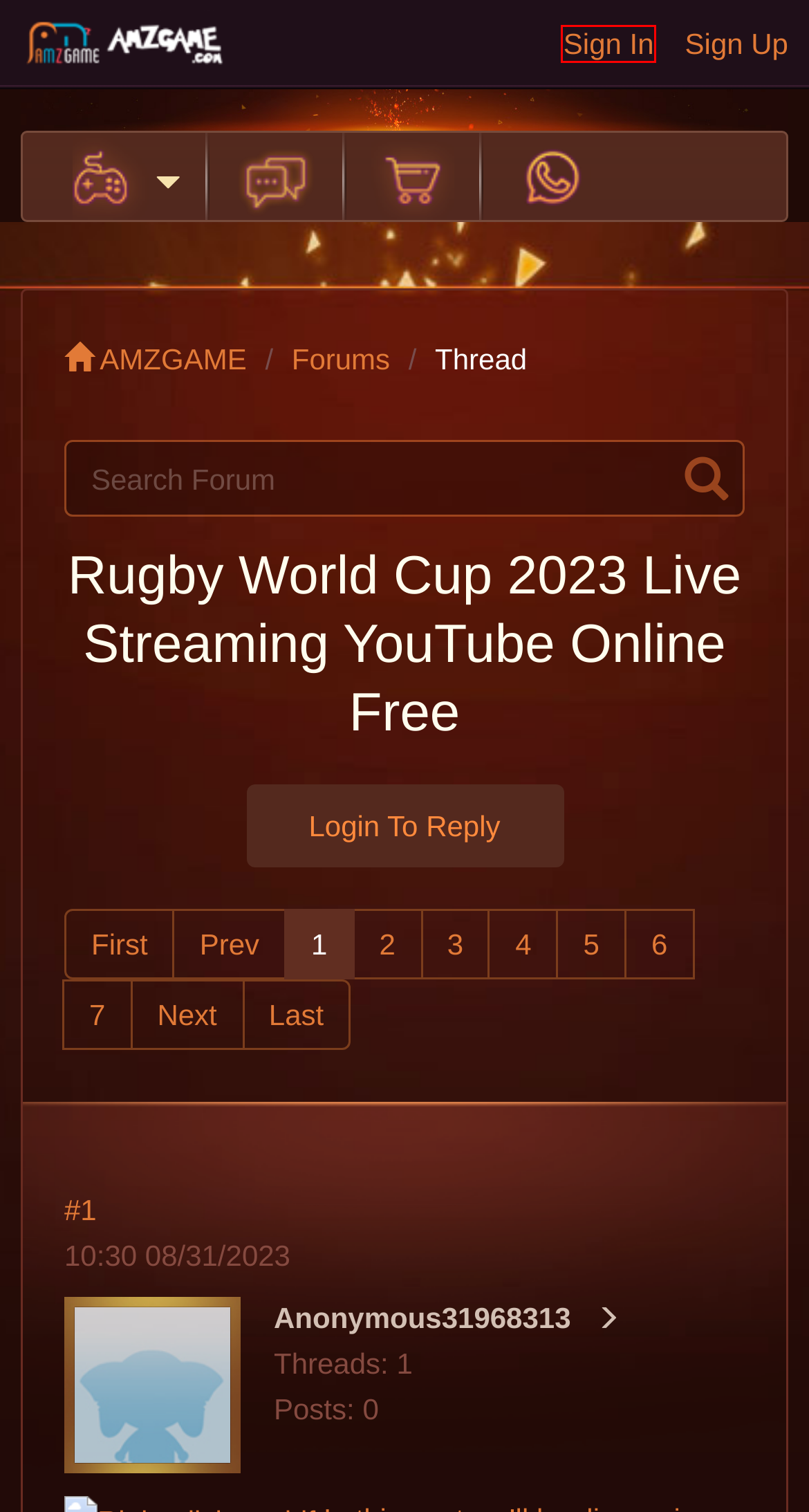You are provided with a screenshot of a webpage where a red rectangle bounding box surrounds an element. Choose the description that best matches the new webpage after clicking the element in the red bounding box. Here are the choices:
A. Loop My Song | Auto Repeat YouTube Videos | YouTube Loop
B. UFA88S เข้าสู่ระบบ UFABET ทางเข้าใหม่ 2024 ฝาก-ถอน AUTO
C. เข้าสู่ระบบ ufa191 เว็บพนันออนไลน์เชื่อถือได้
D. UFABETแทงบอลเว็บแม่ ประสบการณ์แทงบอลออนไลน์ที่ไม่เหมือนใคร
E. 홍대노래방 : 홍대룸싸롱 : 홍대퍼블릭 : 홍대고수익알바 : 홍대신세계 : 홍대가라오케
F. AMZGame | Play Free Online MMO Games
G. Fnaf Game Online - Play Five Nights At Freddy's Online
H. UFABETแทงบอลสเต็ป เว็บแทงบอลนำทางคุณสู่ชัยชนะอย่างมีสไตล์

F